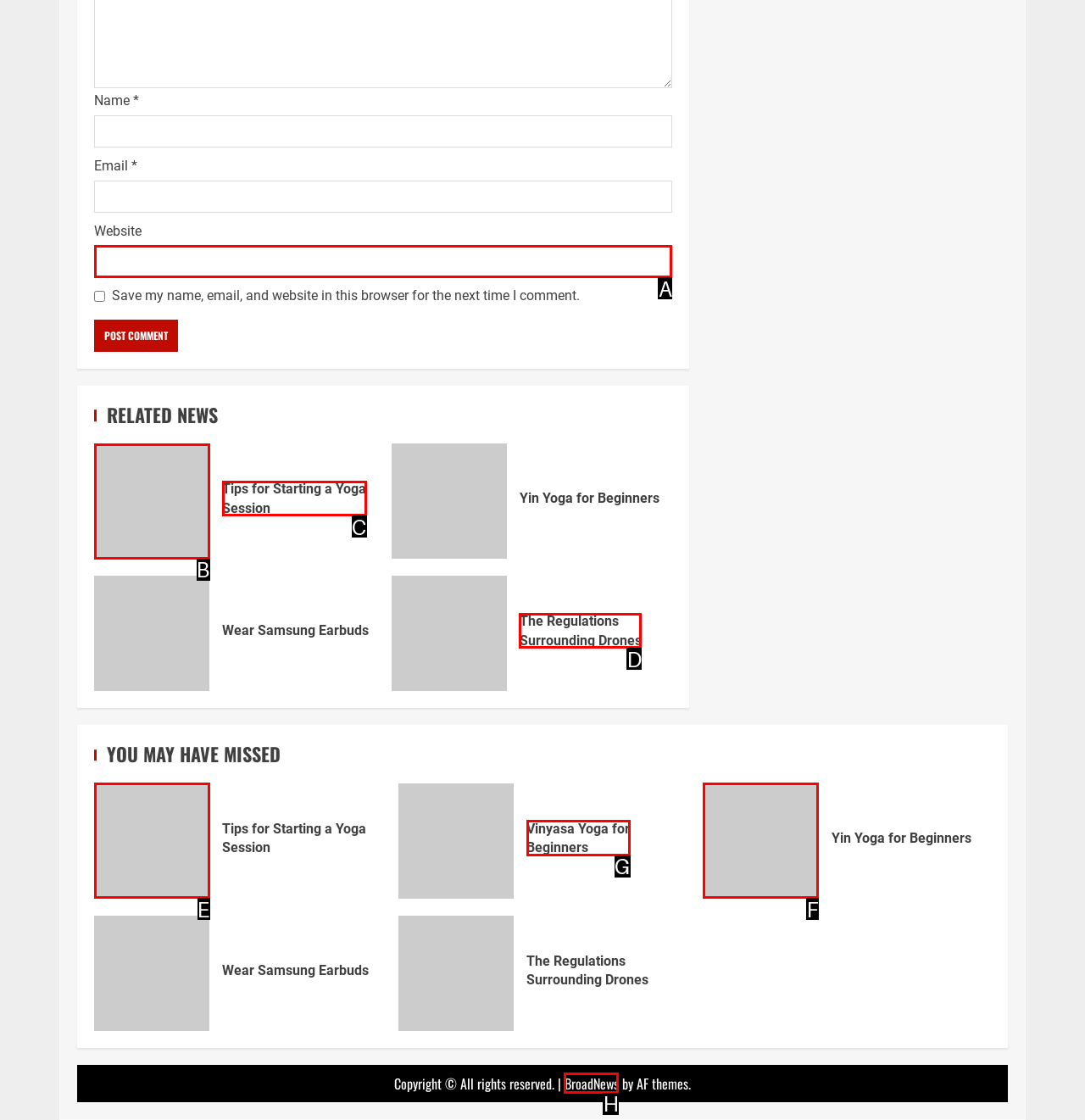Choose the HTML element you need to click to achieve the following task: Visit the 'BroadNews' website
Respond with the letter of the selected option from the given choices directly.

H